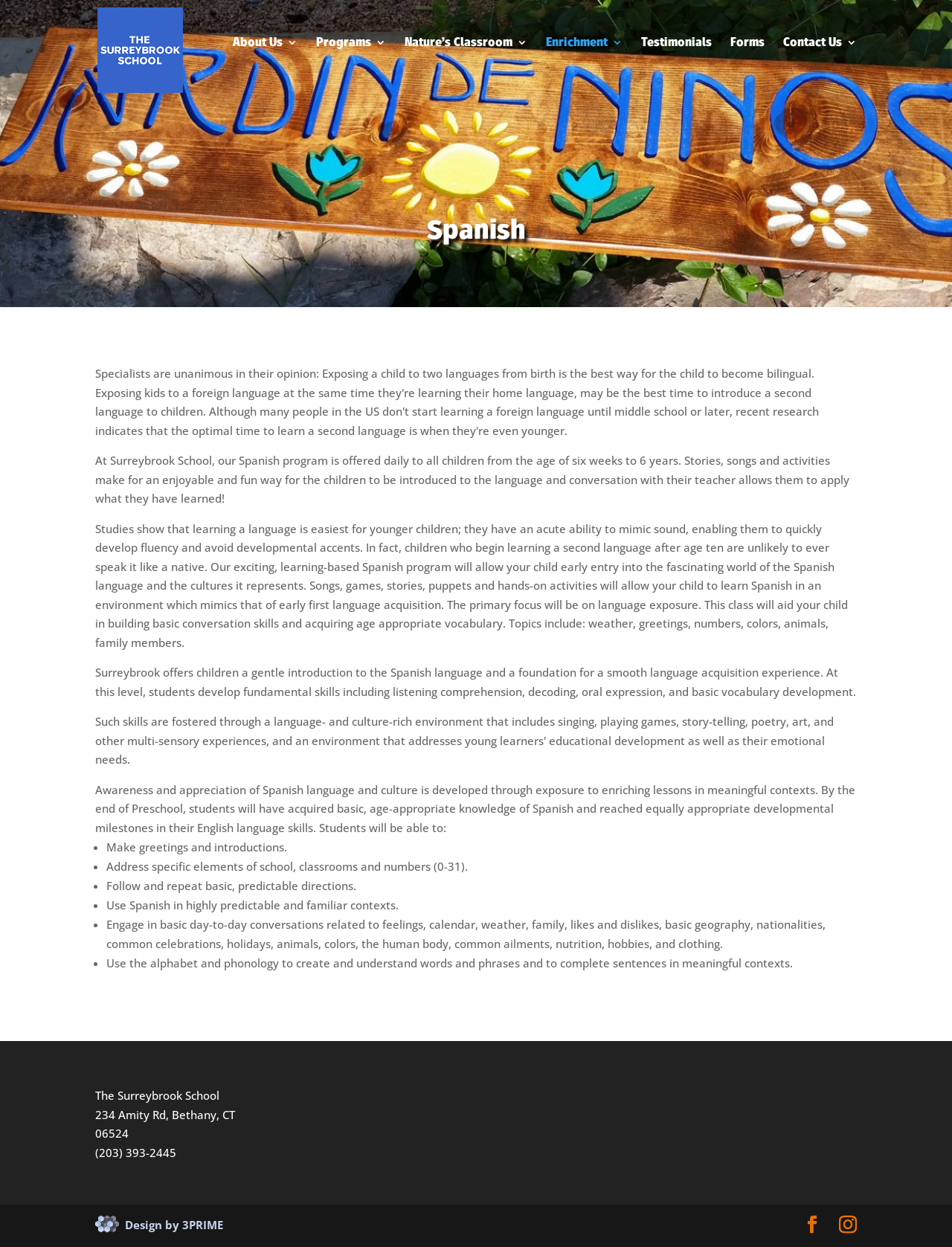Provide an in-depth caption for the elements present on the webpage.

The webpage is about Surreybrook Preschool, a school that offers a Spanish program for children from six weeks to 6 years old. At the top of the page, there is a logo of Surreybrook Preschool, accompanied by a link to the school's homepage. Below the logo, there is a navigation menu with links to different sections of the website, including "About Us", "Programs", "Nature's Classroom", "Enrichment", "Testimonials", "Forms", and "Contact Us".

The main content of the page is an article about the Spanish program offered by the school. The article is divided into several sections, each with a heading and a block of text. The first section explains the benefits of introducing children to a second language at a young age, citing studies that show that children who begin learning a second language after age ten are unlikely to speak it like a native.

The second section describes the school's approach to teaching Spanish, which includes using stories, songs, and activities to make learning fun and engaging. The program focuses on language exposure and aims to build basic conversation skills and acquire age-appropriate vocabulary.

The third section outlines the goals of the program, including developing fundamental skills such as listening comprehension, decoding, oral expression, and basic vocabulary development. By the end of preschool, students are expected to have acquired basic knowledge of Spanish and reached developmental milestones in their English language skills.

The fourth section lists the skills that students will have acquired by the end of preschool, including making greetings and introductions, addressing specific elements of school and classrooms, following and repeating basic directions, and engaging in basic day-to-day conversations.

At the bottom of the page, there is a footer section with contact information for the school, including the address, phone number, and a link to the school's website. There are also links to social media platforms and a copyright notice.